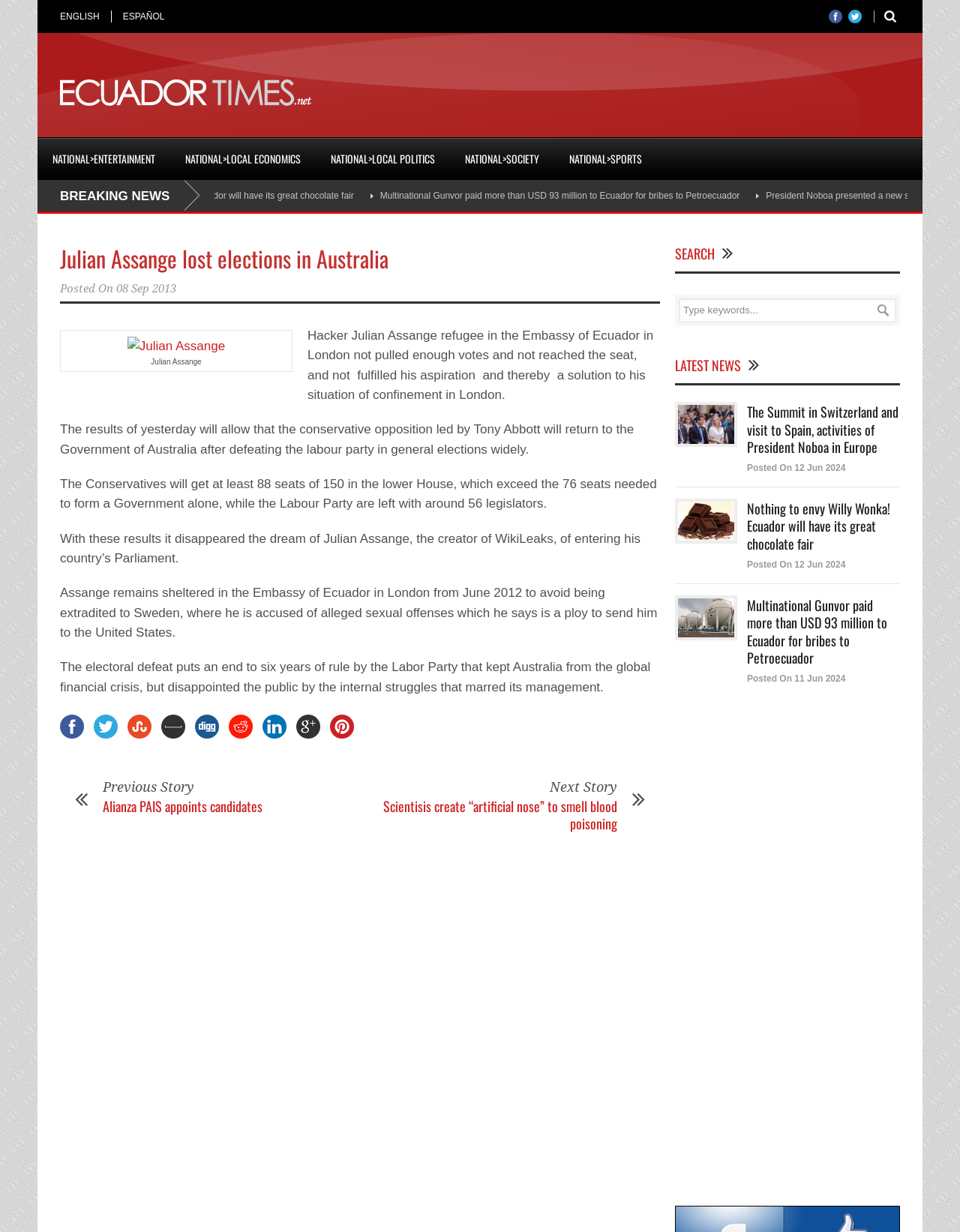Identify the bounding box coordinates of the part that should be clicked to carry out this instruction: "Read the latest news".

[0.706, 0.329, 0.765, 0.36]